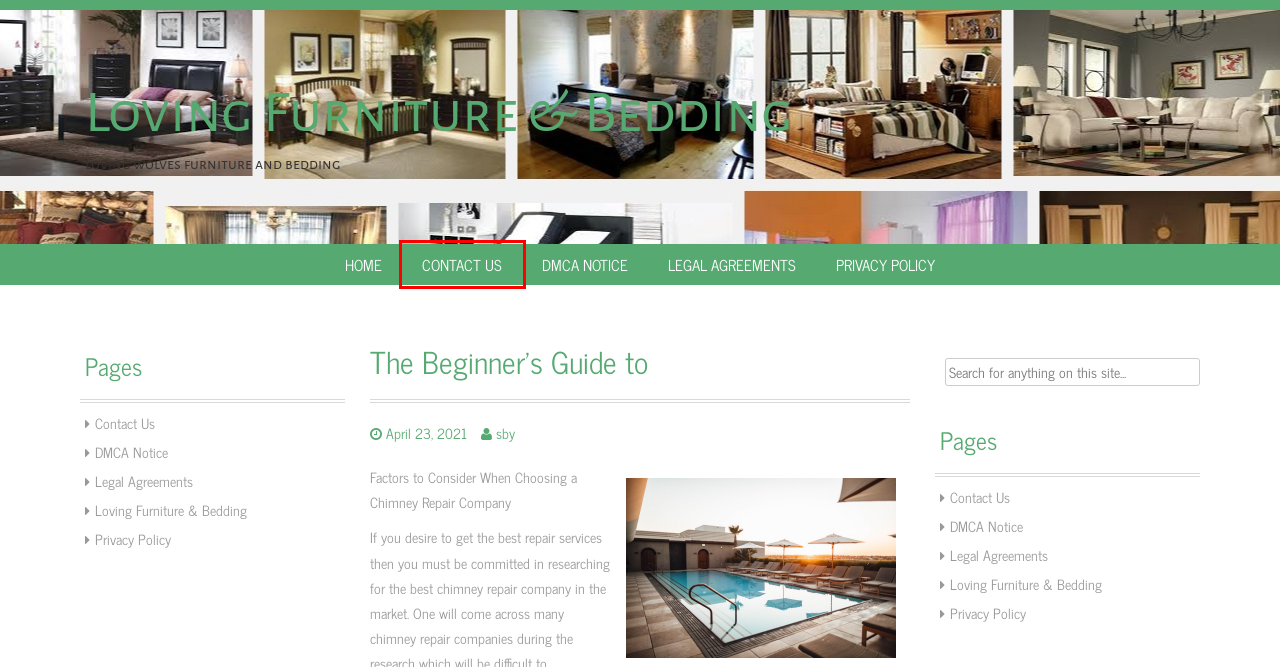Examine the screenshot of a webpage with a red bounding box around a UI element. Select the most accurate webpage description that corresponds to the new page after clicking the highlighted element. Here are the choices:
A. Finding Ways To Keep Up With   | Loving Furniture & Bedding
B. Privacy Policy | Loving Furniture & Bedding
C. DMCA Notice | Loving Furniture & Bedding
D. Home Products & Services | Loving Furniture & Bedding
E. sby | Loving Furniture & Bedding
F. Loving Furniture & Bedding | Loving wolves furniture and bedding
G. Contact Us | Loving Furniture & Bedding
H. Legal Agreements | Loving Furniture & Bedding

G